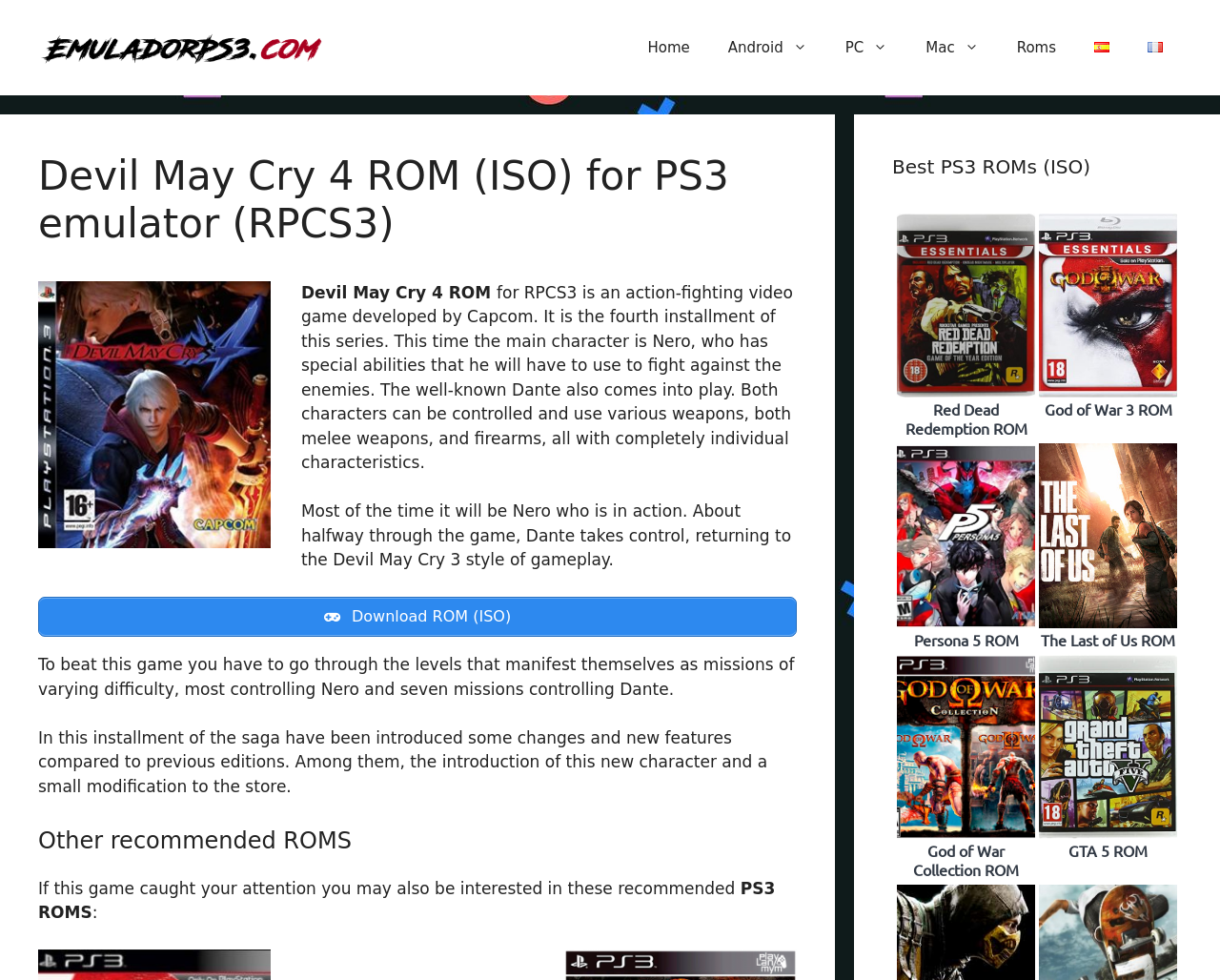Explain the contents of the webpage comprehensively.

This webpage is about downloading Devil May Cry 4 ROM (ISO) for PS3 emulator (RPCS3) for free. At the top, there is a banner with the site's name and a navigation menu with links to different sections, including Home, Android, PC, Mac, Roms, and language options. 

Below the navigation menu, there is a header section with a heading that displays the title of the page, "Devil May Cry 4 ROM (ISO) for PS3 emulator (RPCS3)". Next to the heading, there is an image related to the game. 

The main content section provides a description of the game, explaining that it is an action-fighting video game developed by Capcom, and detailing its gameplay features. There are three paragraphs of text that describe the game's storyline, gameplay, and new features compared to previous editions.

On the left side of the main content section, there is a prominent call-to-action button to download the ROM (ISO) file. Below the download button, there are additional sections that provide more information about the game, including the levels and missions that players need to complete to beat the game.

On the right side of the main content section, there is a section titled "Other recommended ROMS" that lists several other PS3 ROMs (ISO) with links to download them, including Red Dead Redemption ROM, God of War 3 ROM, Persona 5 ROM, The Last of Us ROM, God of War Collection ROM, and GTA 5 ROM. Each of these links is accompanied by an image related to the game.